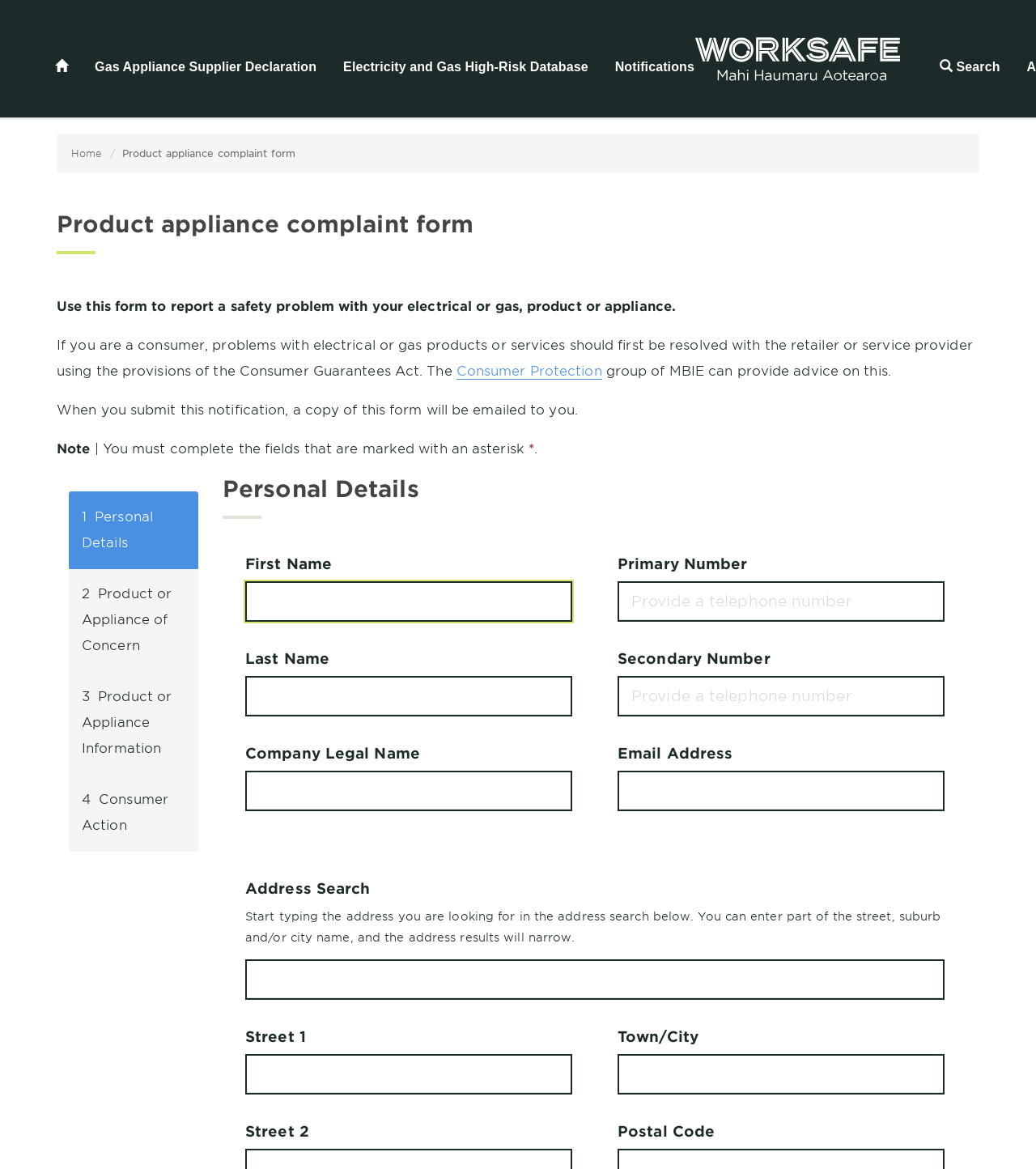What is required to complete the form?
Using the details shown in the screenshot, provide a comprehensive answer to the question.

The webpage indicates that users must complete the fields that are marked with an asterisk, which are required to submit the form successfully.